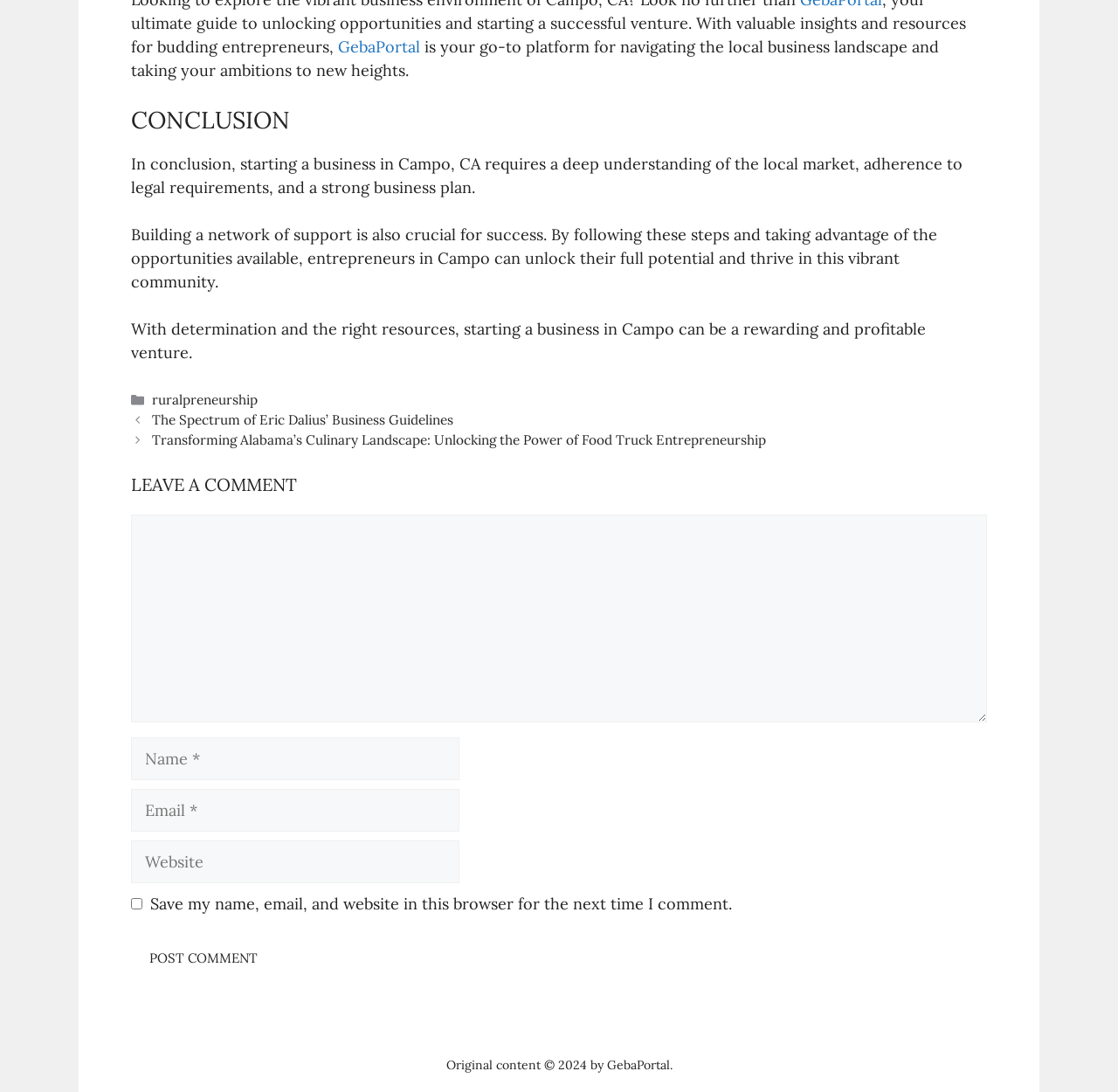Can you identify the bounding box coordinates of the clickable region needed to carry out this instruction: 'Click on the 'Post Comment' button'? The coordinates should be four float numbers within the range of 0 to 1, stated as [left, top, right, bottom].

[0.117, 0.86, 0.247, 0.896]